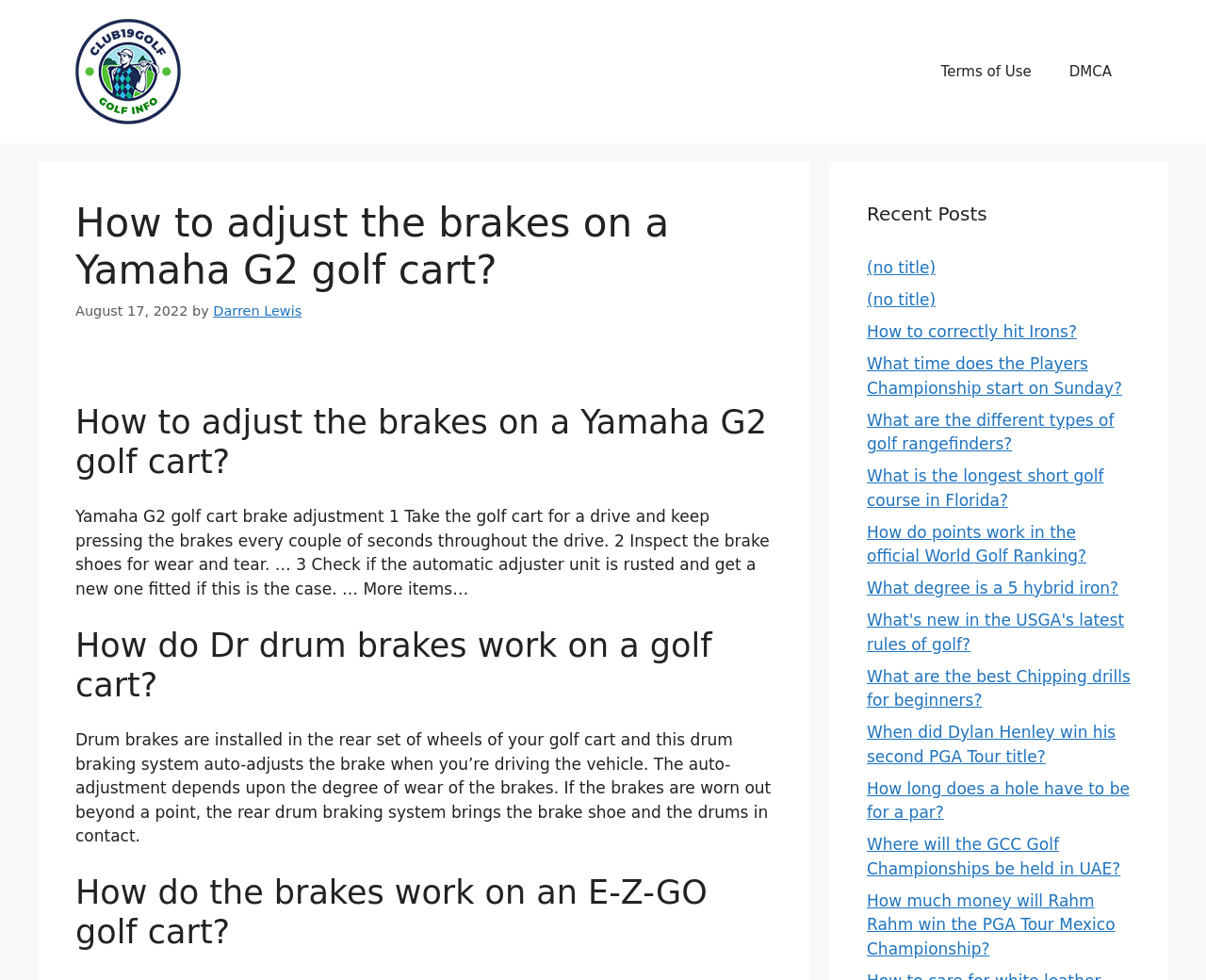Analyze the image and provide a detailed answer to the question: Who is the author of the main article?

I determined the answer by looking at the text that says 'by Darren Lewis' below the heading element.